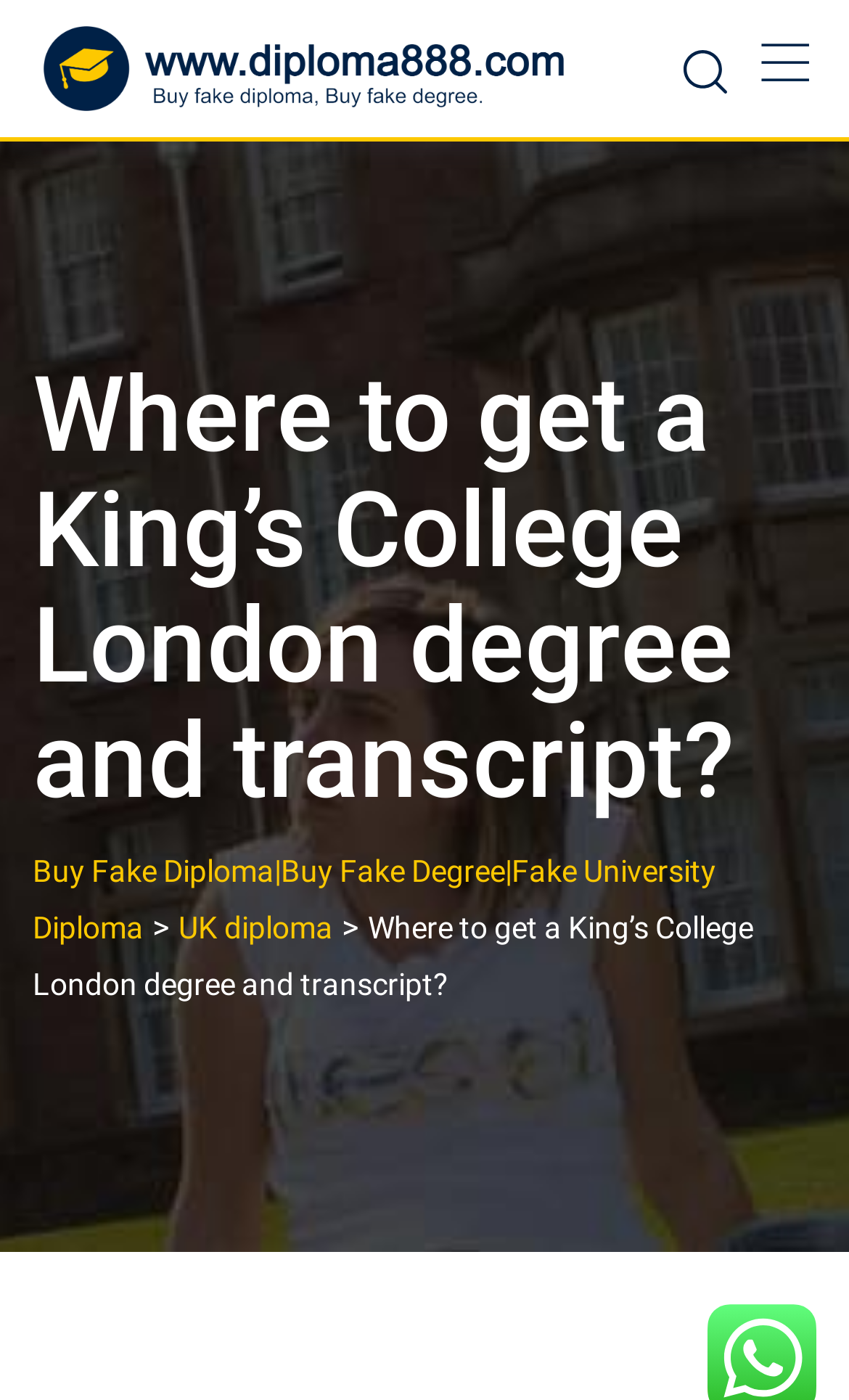Locate the primary heading on the webpage and return its text.

Where to get a King’s College London degree and transcript?